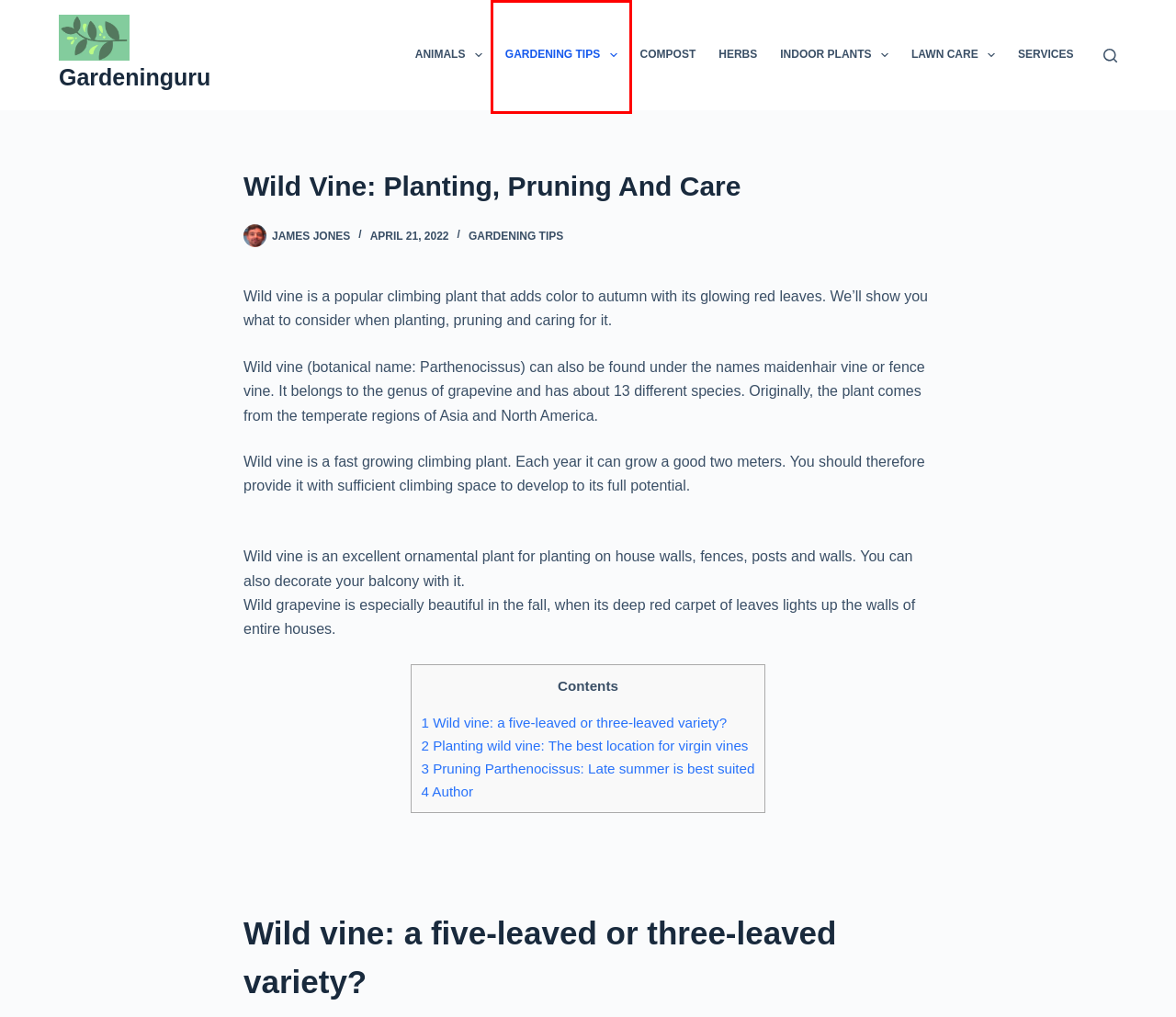You are given a screenshot of a webpage with a red bounding box around an element. Choose the most fitting webpage description for the page that appears after clicking the element within the red bounding box. Here are the candidates:
A. Herbs - Gardeninguru
B. Compost - Gardeninguru
C. Indoor Plants - Gardeninguru
D. James Jones – Gardeninguru
E. Gardening Tips - Gardeninguru
F. Services - Gardeninguru
G. Animals - Gardeninguru
H. Practical And Helpful Gardening Tips: Fully Researched And Scientific Based - Gardeninguru

E